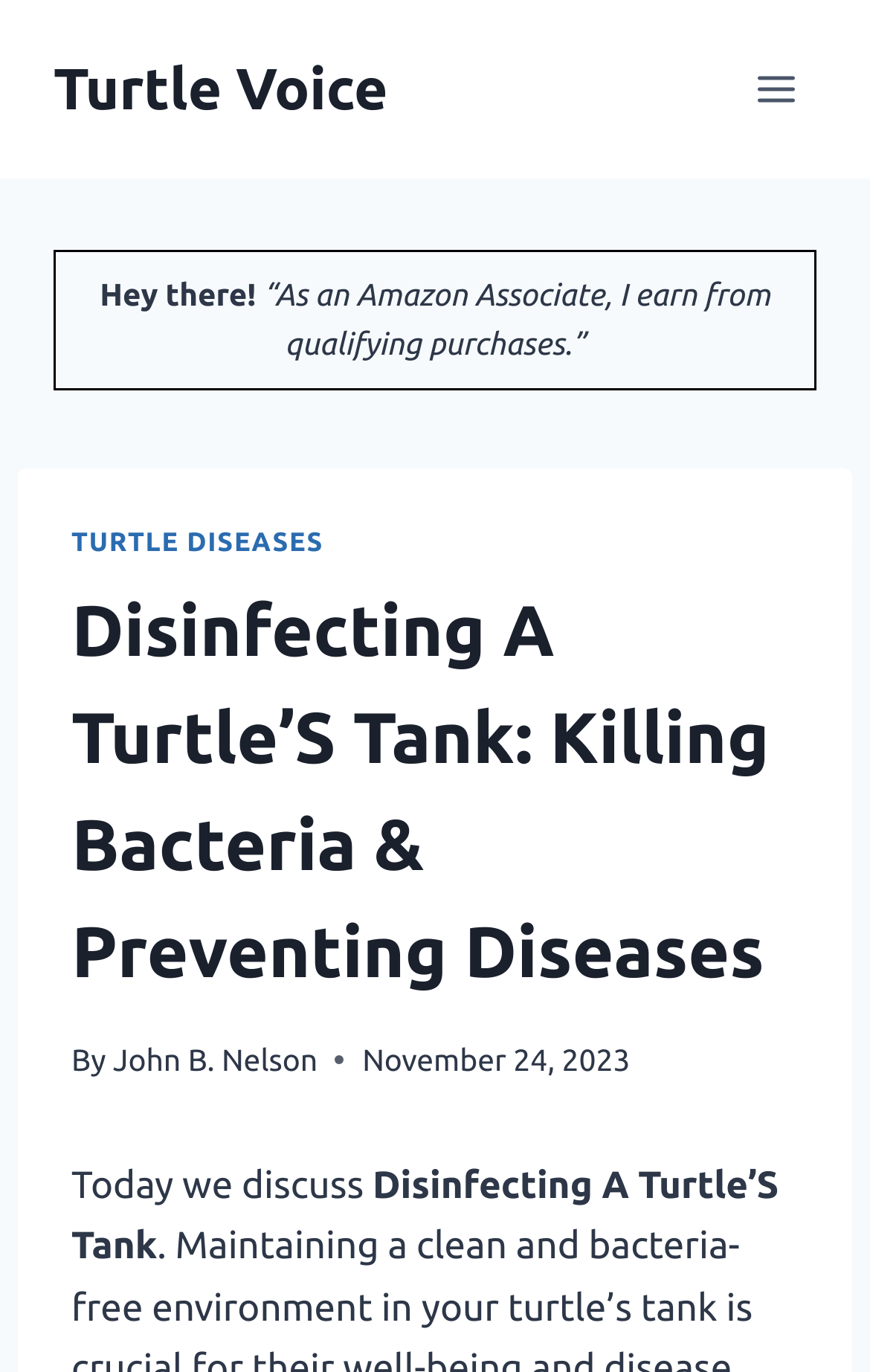What is the name of the website?
Please answer the question as detailed as possible.

The name of the website can be found at the top left corner of the webpage, where it says 'Turtle Voice' in a link format.